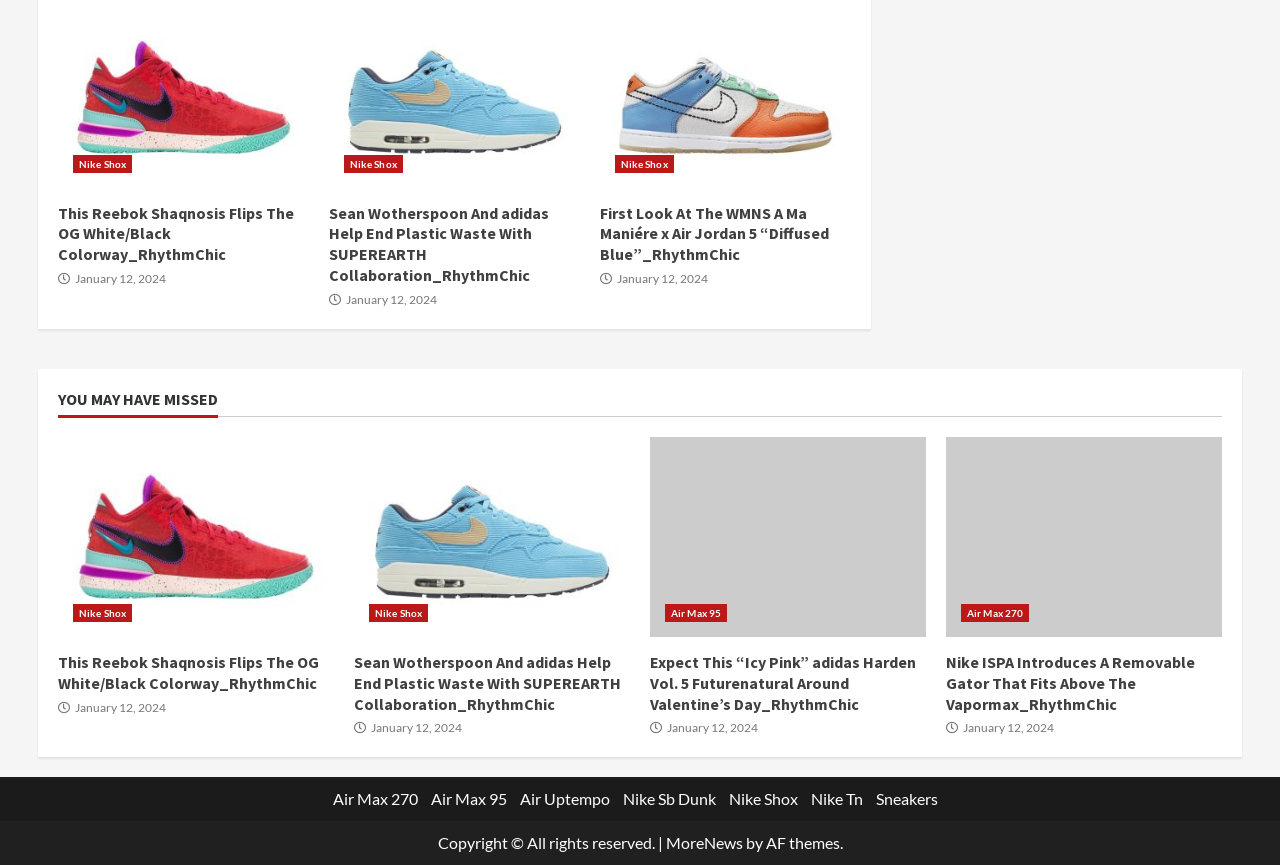Using the description: "Sneakers", identify the bounding box of the corresponding UI element in the screenshot.

[0.684, 0.913, 0.732, 0.935]